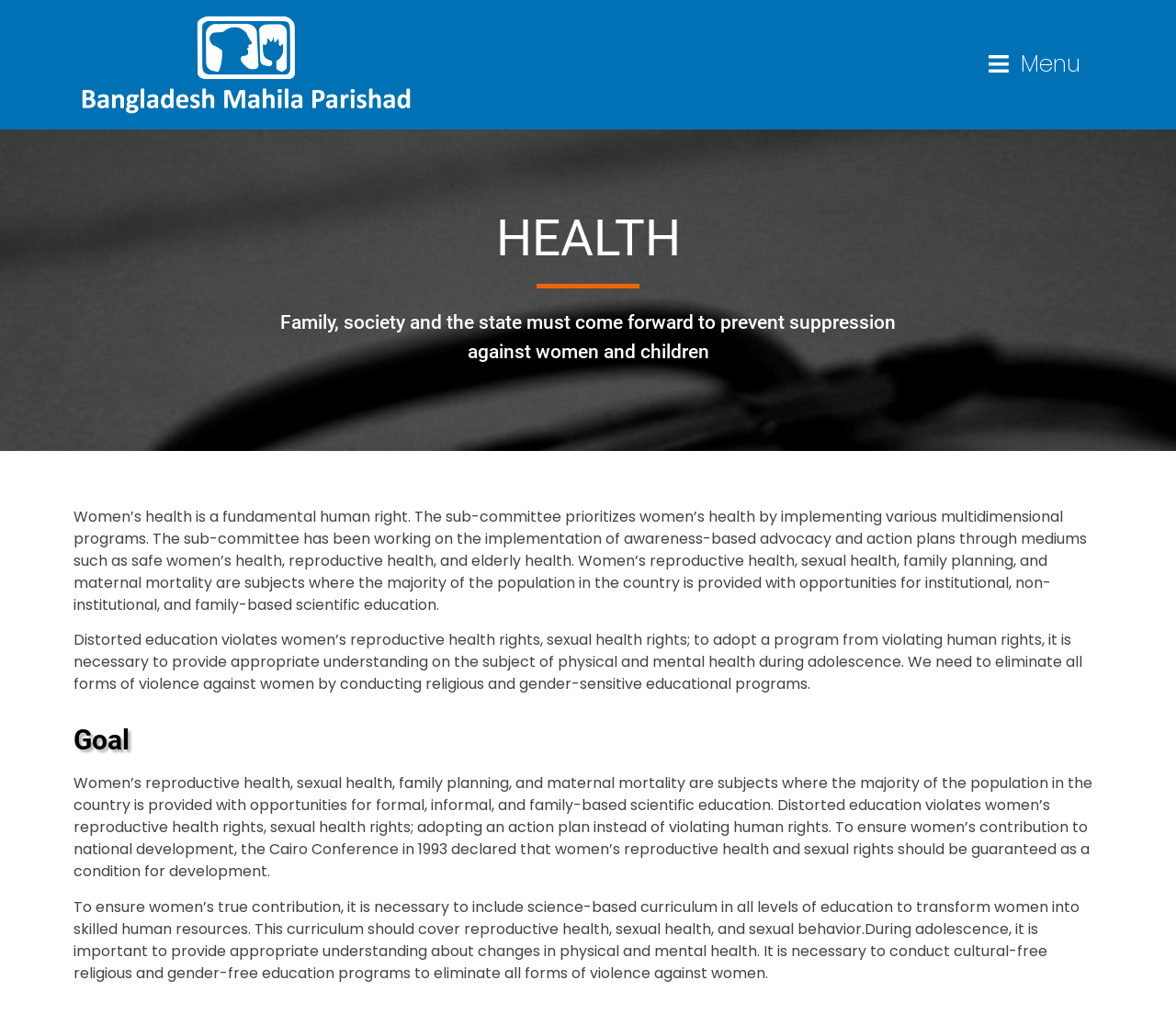What is the importance of education during adolescence mentioned on the webpage?
We need a detailed and meticulous answer to the question.

The webpage emphasizes the importance of providing appropriate understanding about changes in physical and mental health during adolescence, as stated in the third and fourth paragraphs, to ensure women's reproductive health and sexual rights.